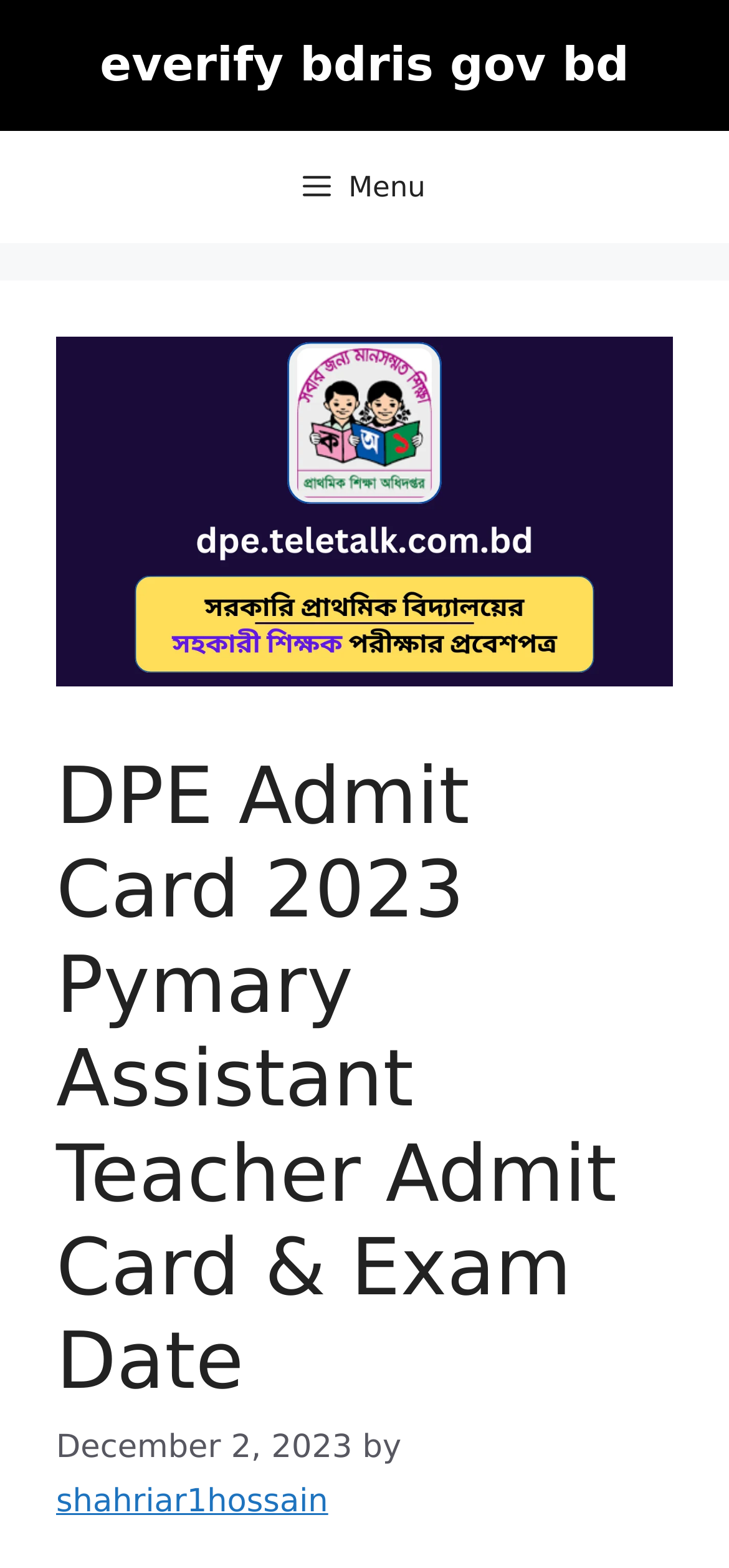Locate the primary headline on the webpage and provide its text.

DPE Admit Card 2023 Pymary Assistant Teacher Admit Card & Exam Date